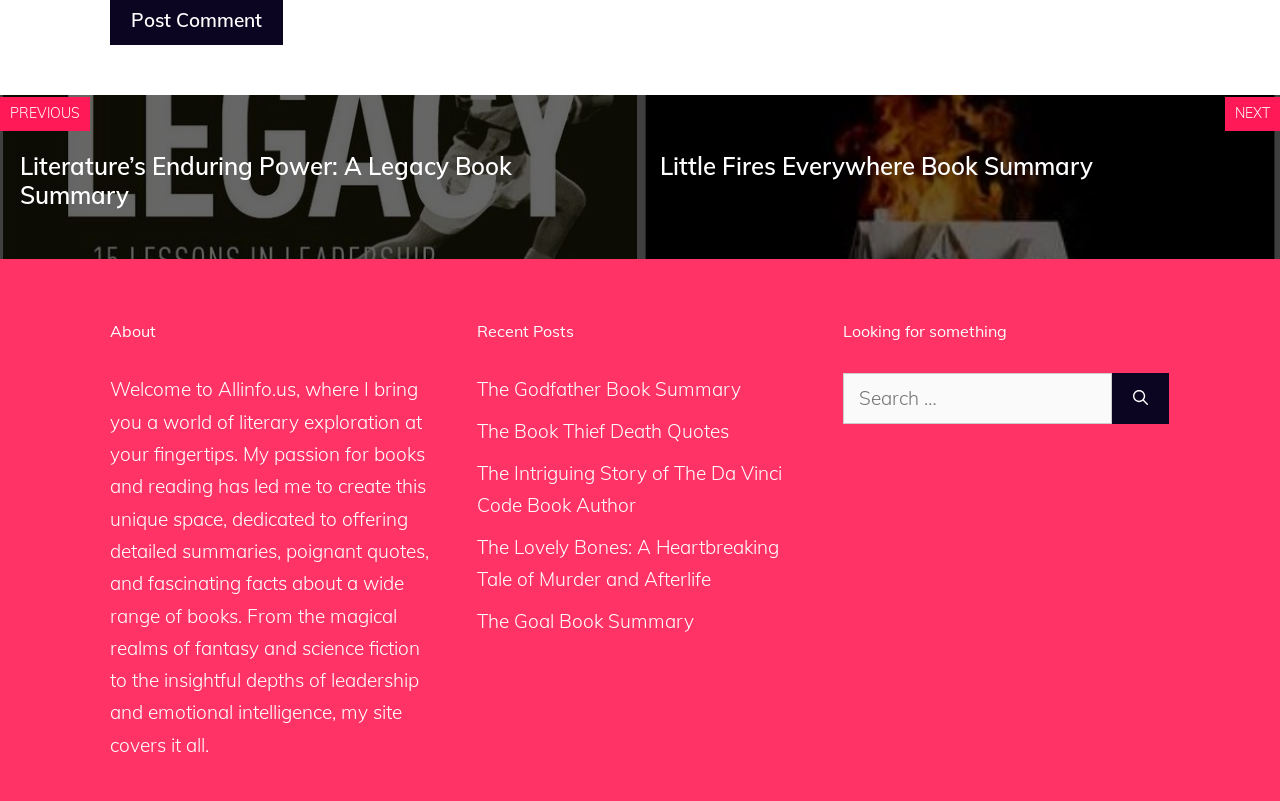What is the purpose of the search box?
Give a single word or phrase answer based on the content of the image.

To search for books